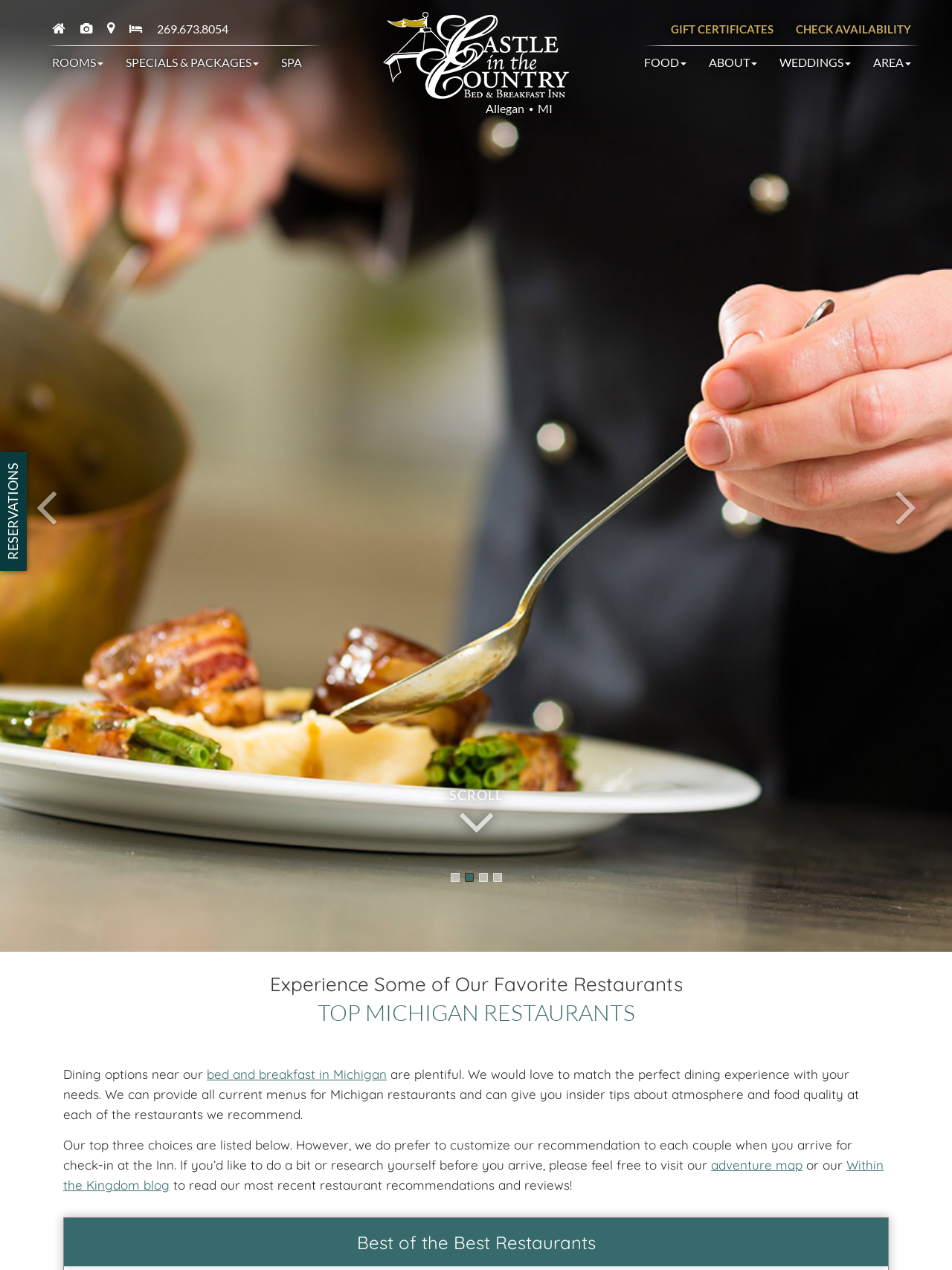Predict the bounding box coordinates of the area that should be clicked to accomplish the following instruction: "Check the 'SPECIALS & PACKAGES' options". The bounding box coordinates should consist of four float numbers between 0 and 1, i.e., [left, top, right, bottom].

[0.12, 0.036, 0.284, 0.063]